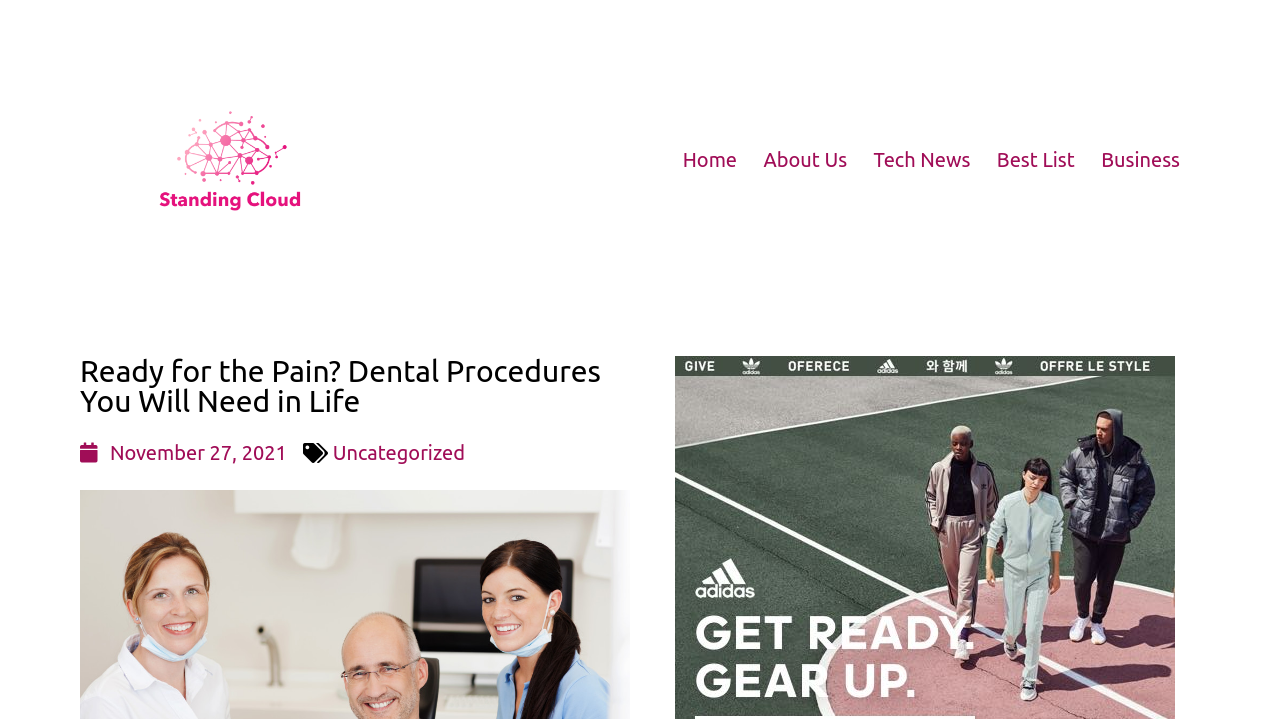Use a single word or phrase to answer the question:
How many navigation links are there?

5